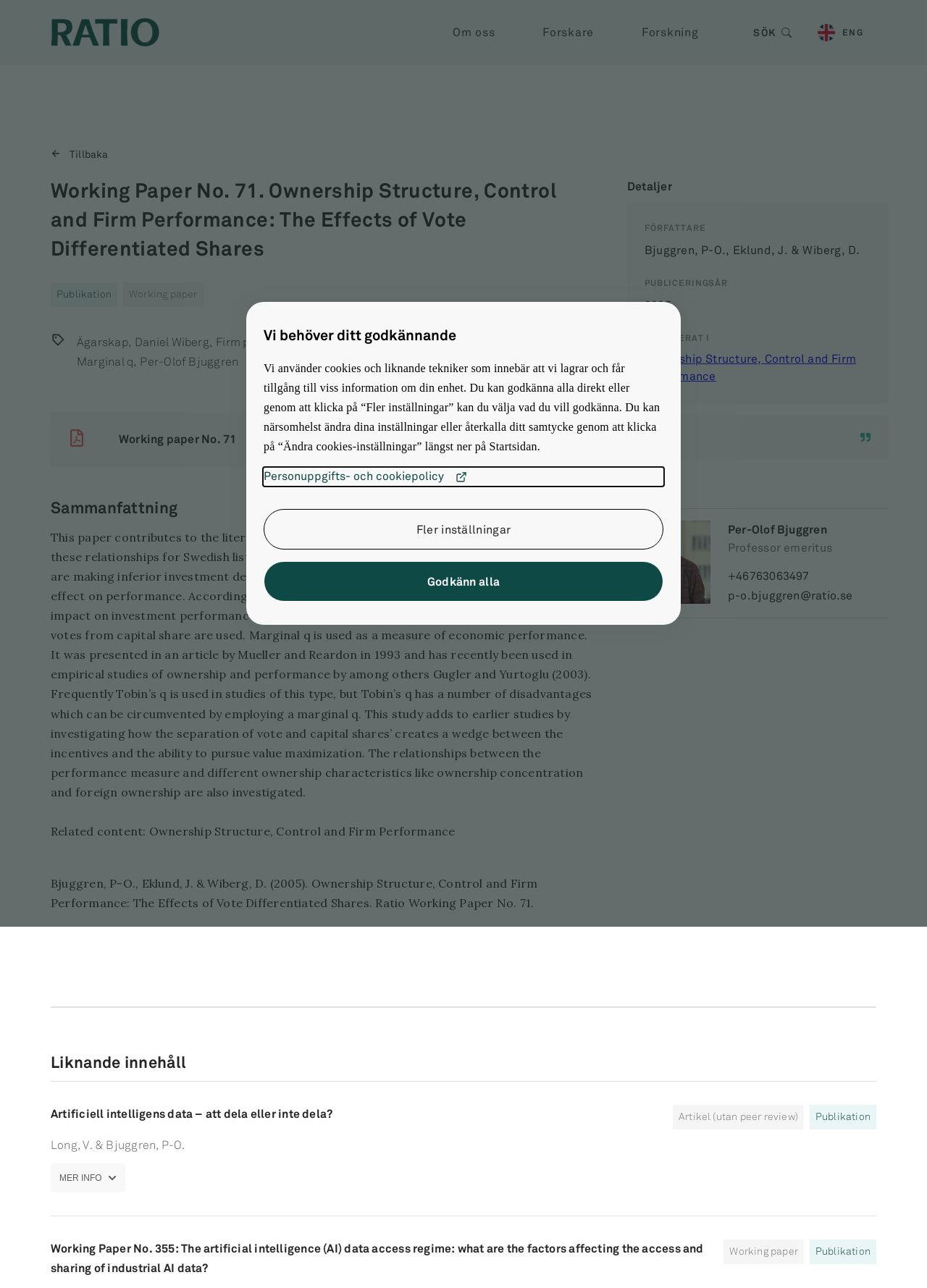Provide a brief response using a word or short phrase to this question:
What is the title of the working paper?

Working Paper No. 71